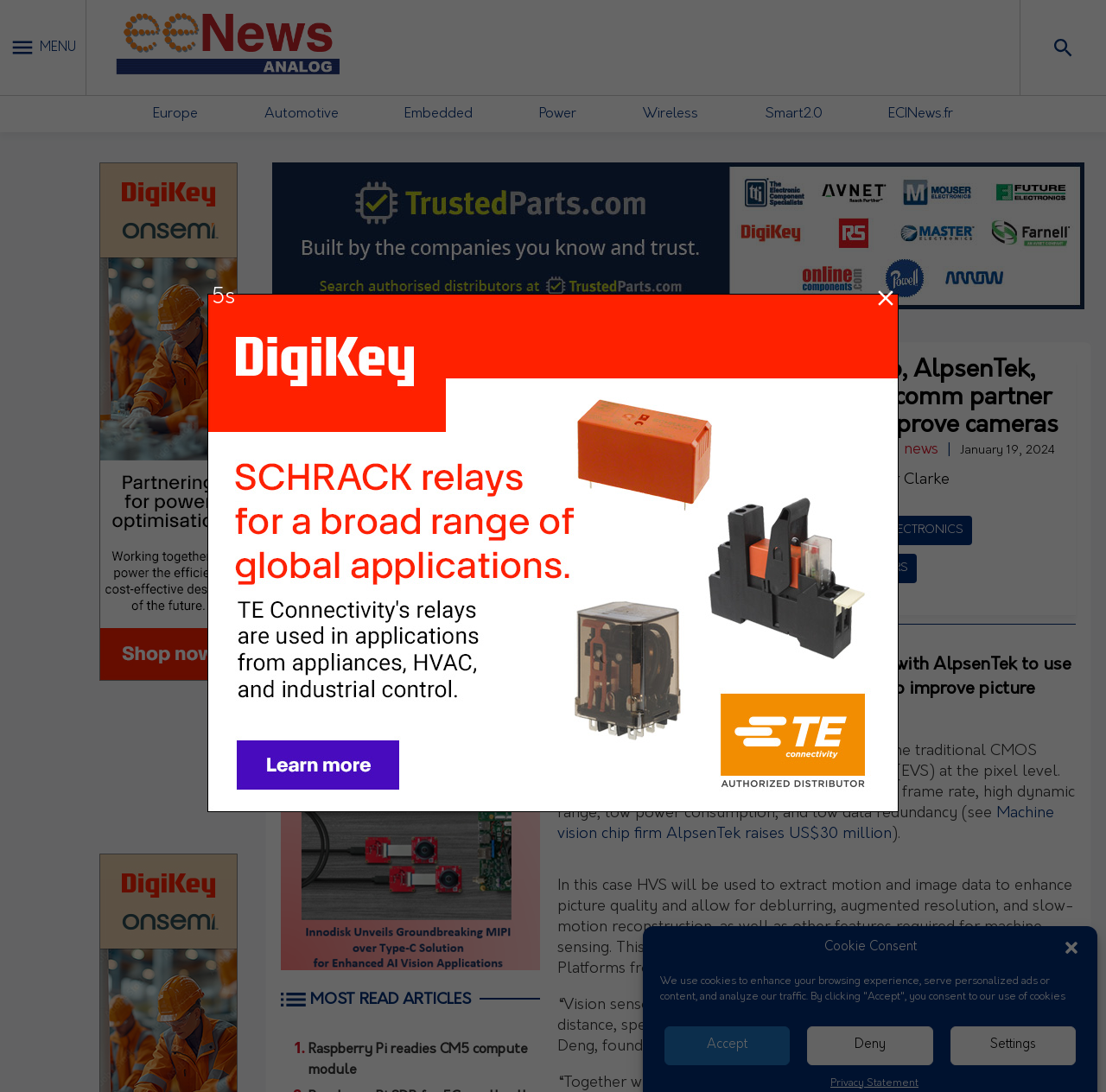Given the description parent_node: LATEST NEWS aria-label="Latest News", predict the bounding box coordinates of the UI element. Ensure the coordinates are in the format (top-left x, top-left y, bottom-right x, bottom-right y) and all values are between 0 and 1.

[0.47, 0.207, 0.491, 0.222]